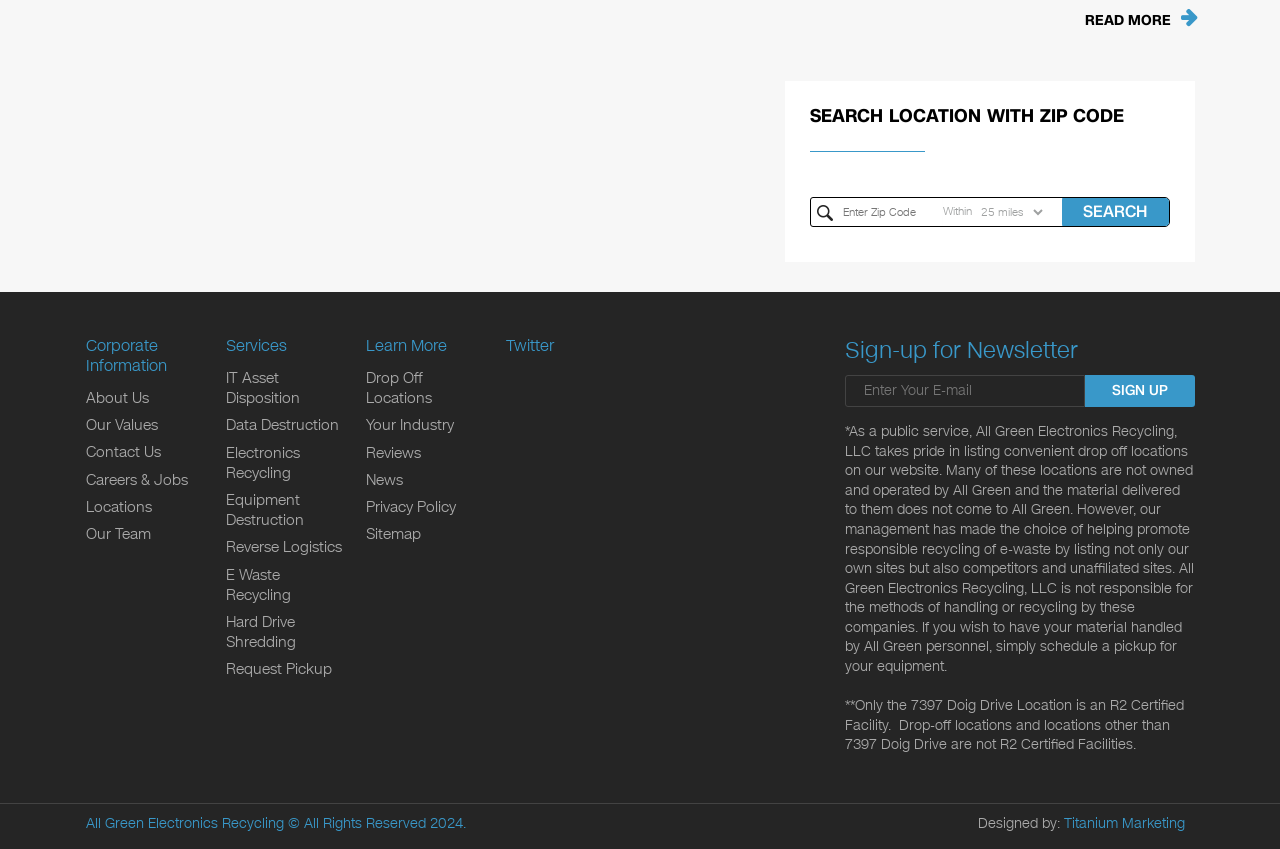Please determine the bounding box coordinates of the area that needs to be clicked to complete this task: 'Click on Twitter Logo'. The coordinates must be four float numbers between 0 and 1, formatted as [left, top, right, bottom].

[0.395, 0.45, 0.426, 0.476]